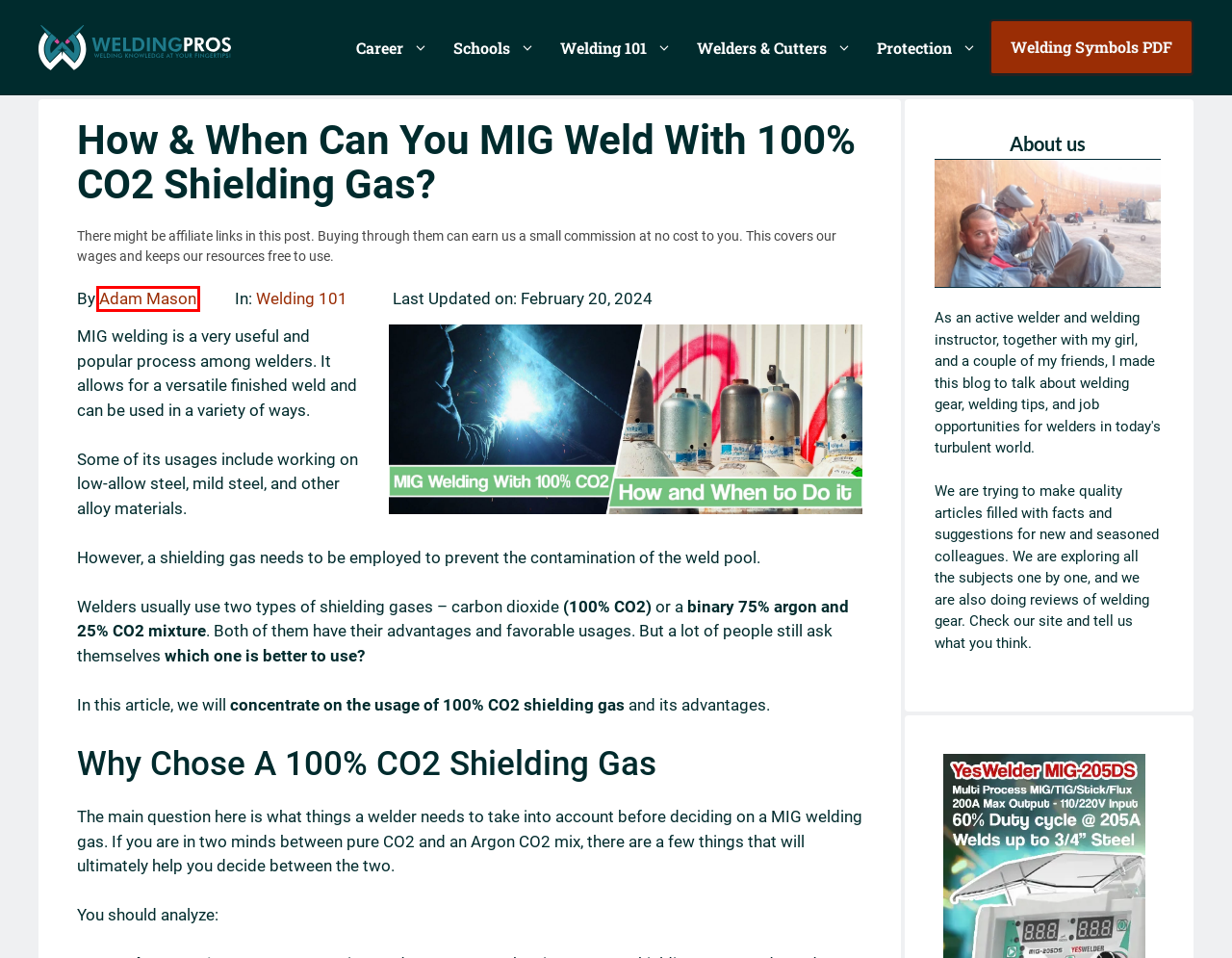Inspect the provided webpage screenshot, concentrating on the element within the red bounding box. Select the description that best represents the new webpage after you click the highlighted element. Here are the candidates:
A. Best Welding Schools in USA - College and Trade Degree 2024
B. Welder's Protection - Welding Helmet And Other PPE Reviews
C. Welding & Cutting Machine Reviews And Buying Guides
D. Welding Symbols - Types, Example Diagrams, Free PDF Charts
E. Adam Mason, Author at WeldingPros - Welding Career Guide, How To and Gear Reviews
F. WeldingPros | One Stop For Welding Professionals & Hobbyists
G. Welding Career - Jobs, Schools and How To Rise In The Trade
H. Welding 101 - Processes, Weld Types And How To's Explained

E